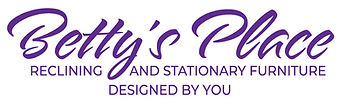Elaborate on the image by describing it in detail.

The image showcases the logo for "Betty's Place," a stylish furniture store that specializes in both reclining and stationary furniture. The text is elegantly designed, featuring a vibrant purple color that conveys a sense of creativity and personalization, inviting customers to explore furniture options that are "DESIGNED BY YOU." This branding reflects the store's commitment to offering customizable solutions, enhancing the shopping experience by allowing customers to tailor products to their individual tastes. The logo serves not just as a brand identifier but also as a statement of the store's focus on comfort and style in home furnishings.